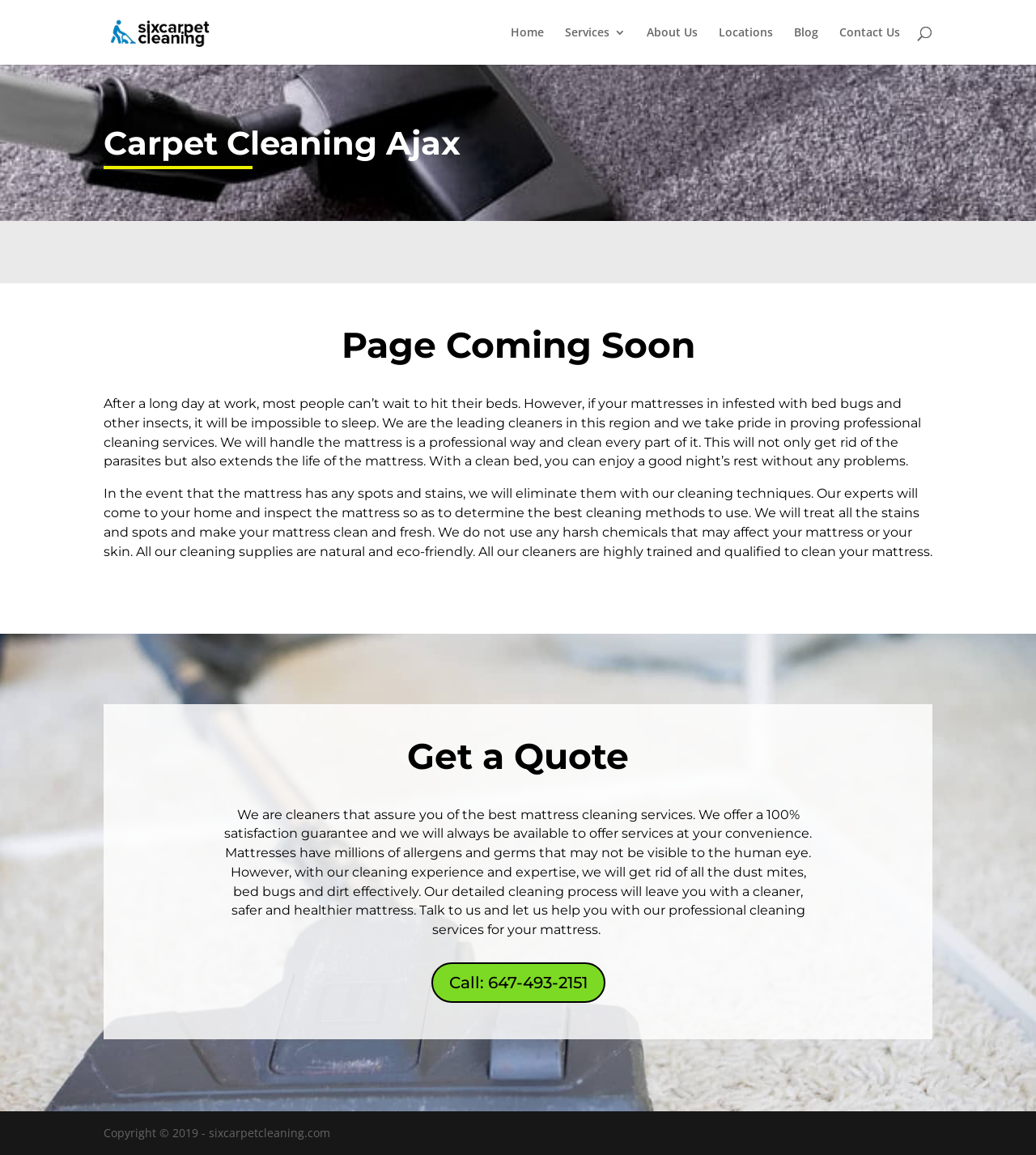What is the main service provided by this company?
Answer the question with a detailed explanation, including all necessary information.

Based on the webpage content, the company provides carpet cleaning services, including mattress cleaning, as described in the paragraphs.